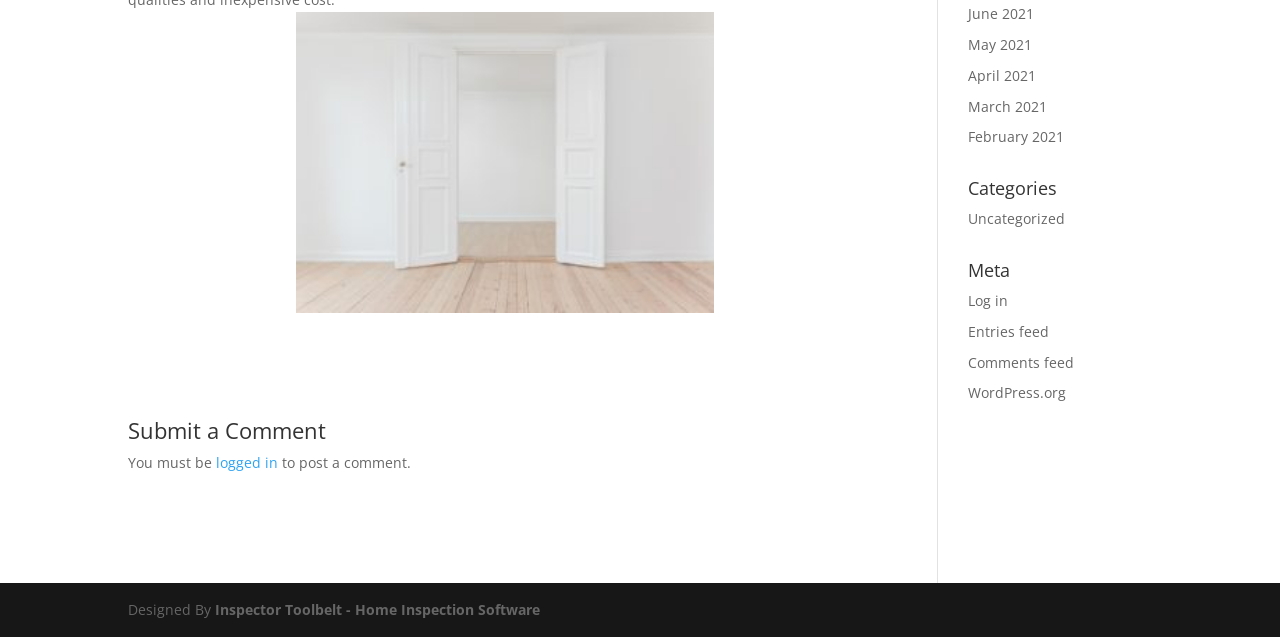Determine the bounding box for the UI element that matches this description: "WordPress.org".

[0.756, 0.599, 0.833, 0.629]